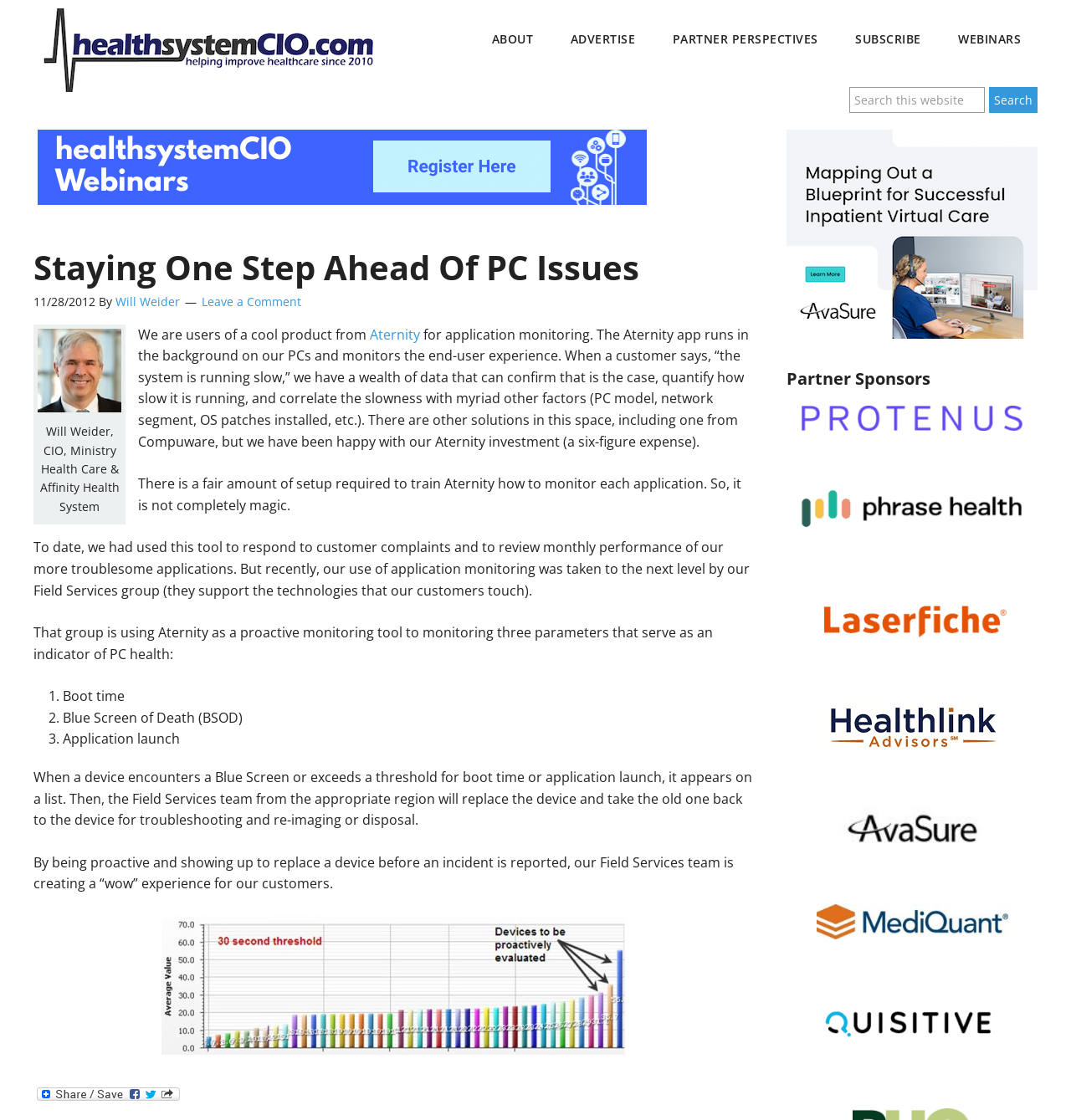What is the benefit of using Aternity for application monitoring?
Carefully examine the image and provide a detailed answer to the question.

The article mentions that Aternity provides a wealth of data that can confirm and quantify system slowness, allowing the team to respond to customer complaints and review monthly performance of troublesome applications.